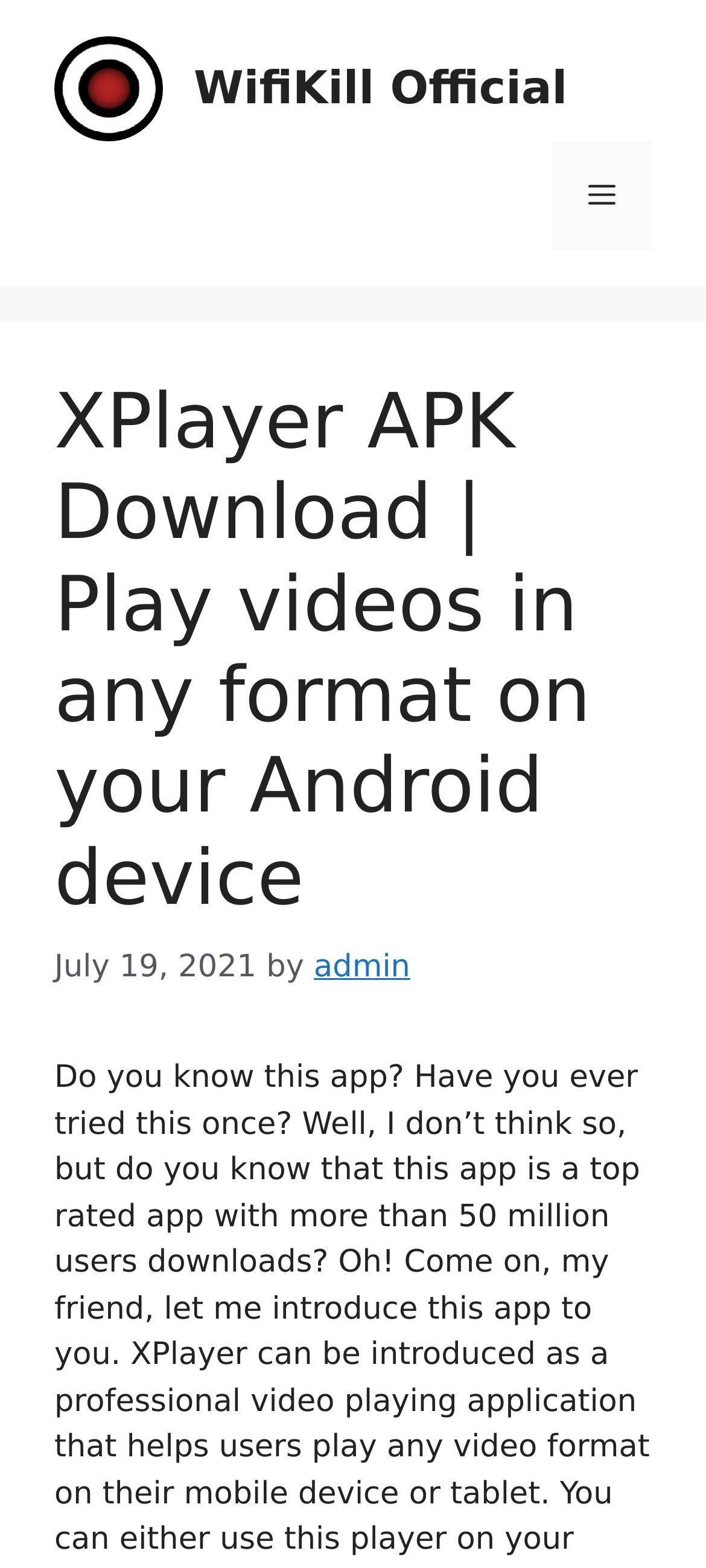Using the description: "admin", identify the bounding box of the corresponding UI element in the screenshot.

[0.445, 0.605, 0.581, 0.628]